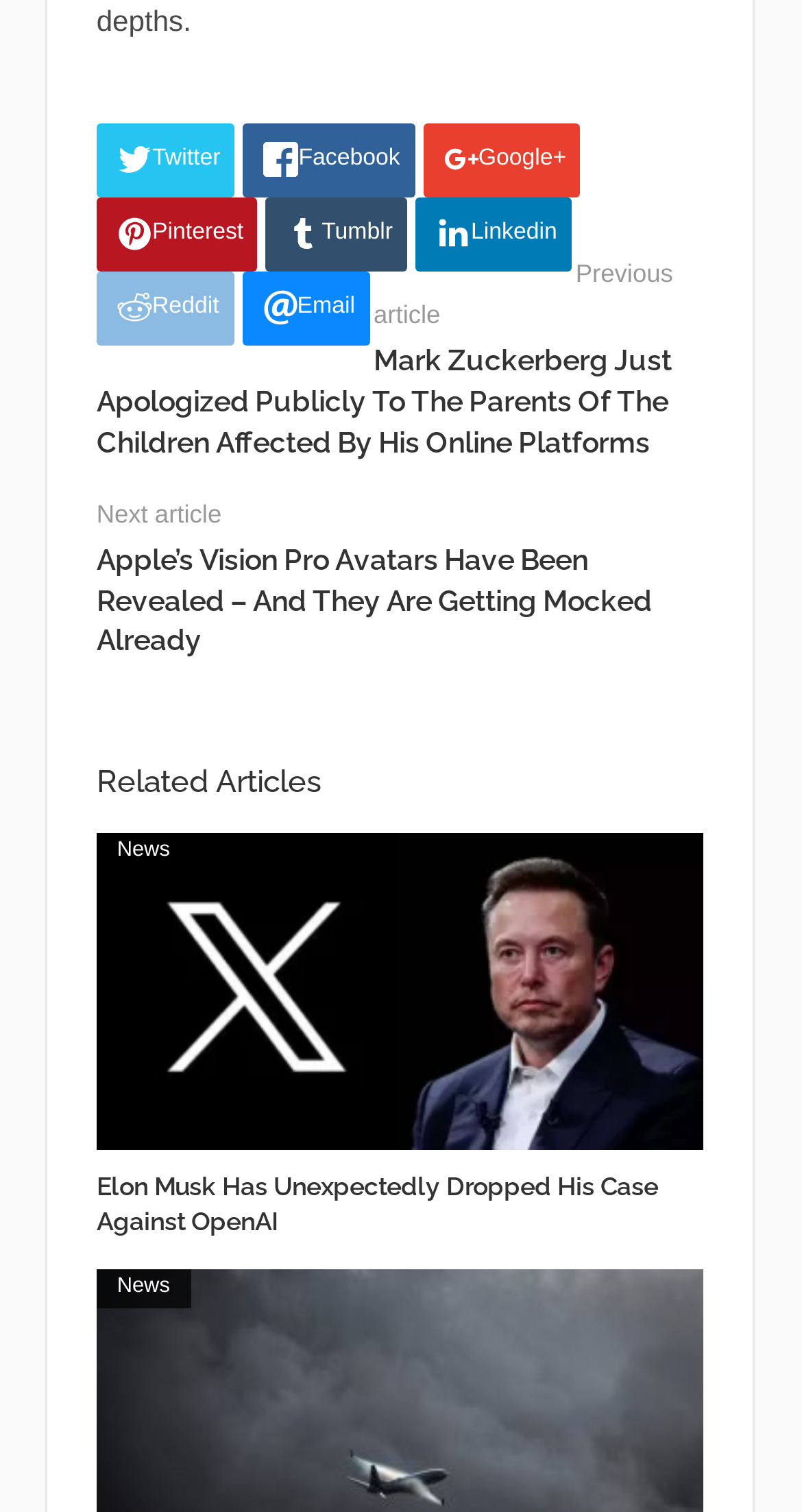Specify the bounding box coordinates of the area that needs to be clicked to achieve the following instruction: "Read Mark Zuckerberg's apology".

[0.12, 0.228, 0.838, 0.303]